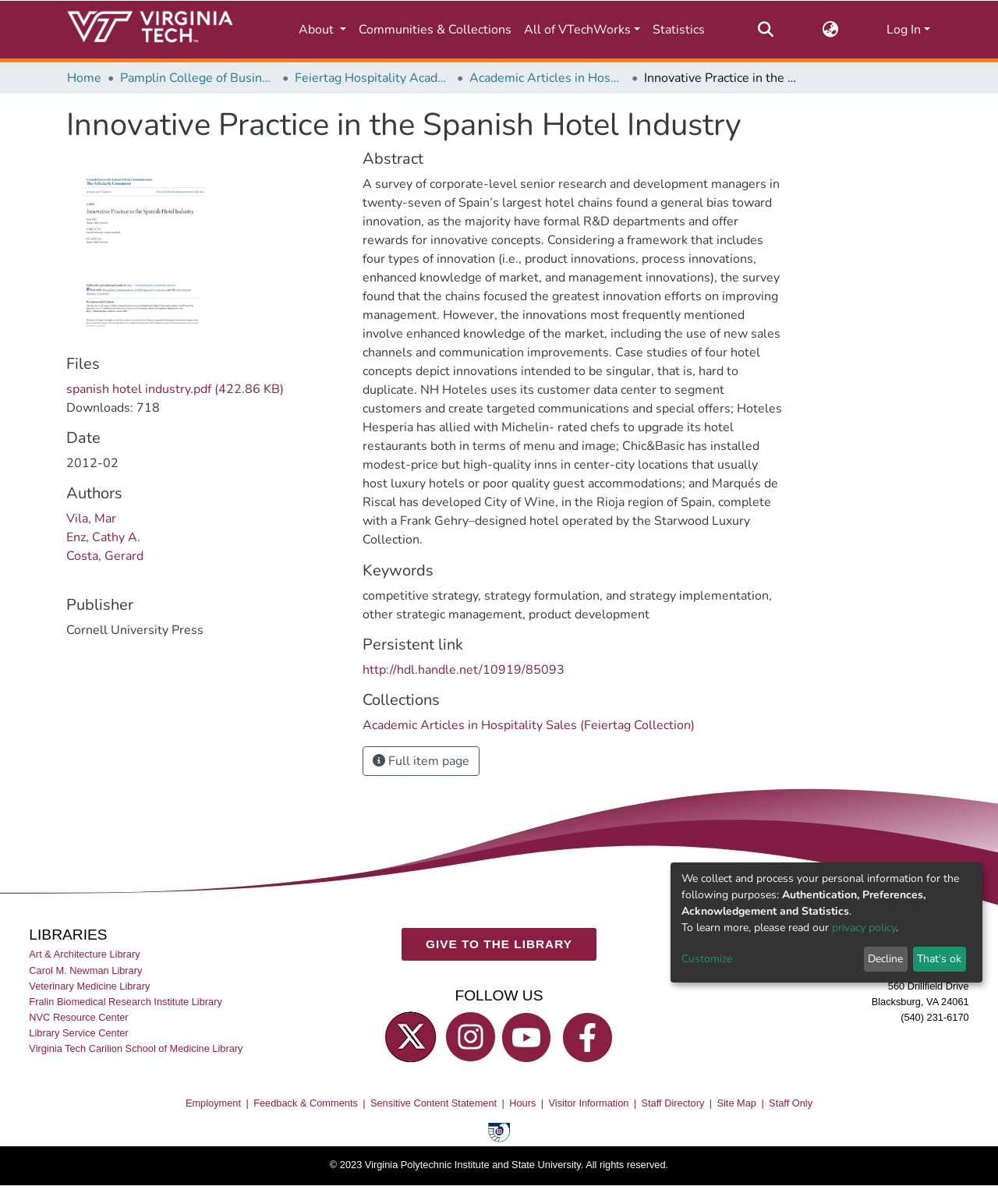Please pinpoint the bounding box coordinates for the region I should click to adhere to this instruction: "Follow the library on Twitter".

[0.392, 0.845, 0.431, 0.878]